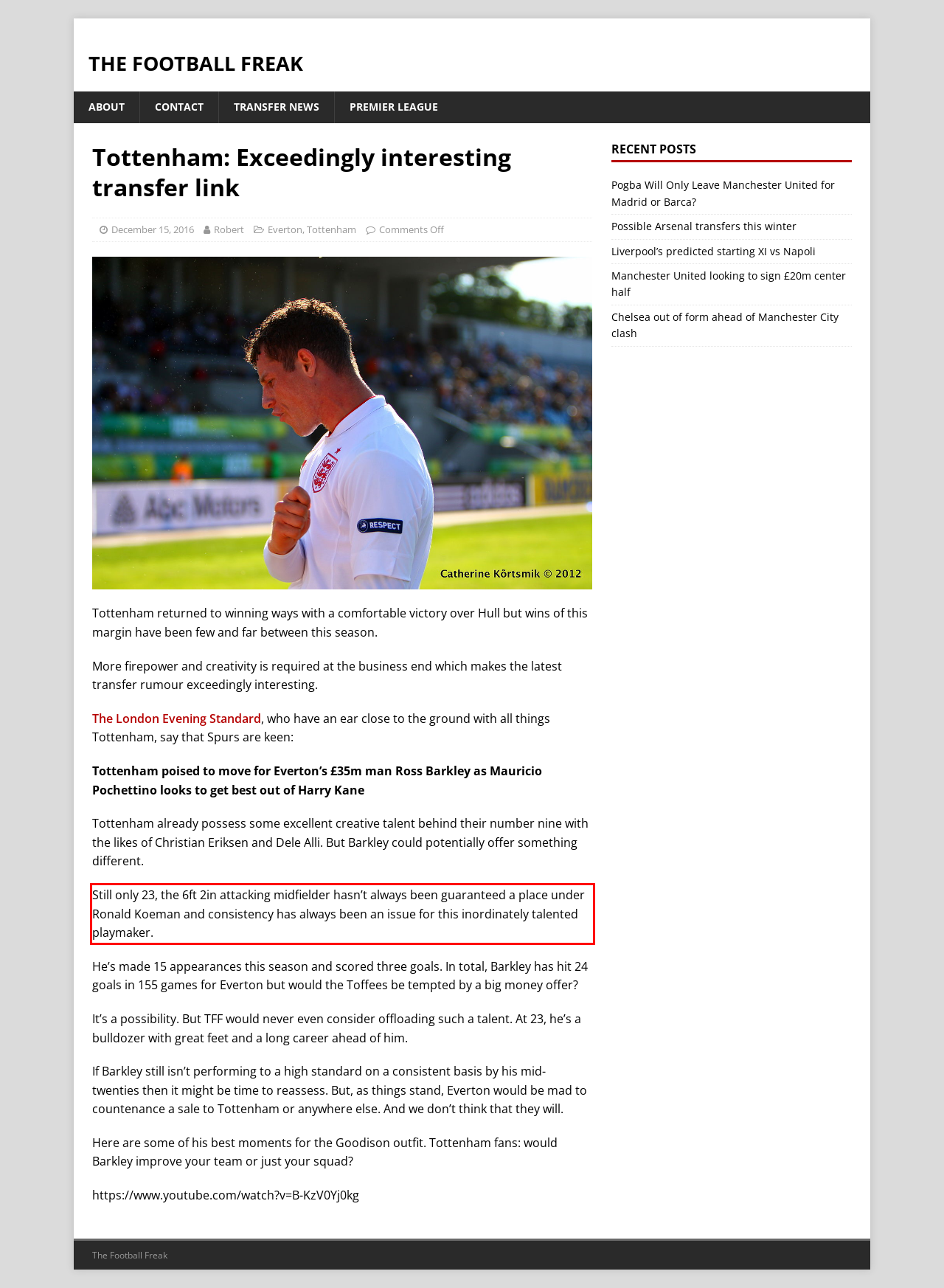Please extract the text content within the red bounding box on the webpage screenshot using OCR.

Still only 23, the 6ft 2in attacking midfielder hasn’t always been guaranteed a place under Ronald Koeman and consistency has always been an issue for this inordinately talented playmaker.